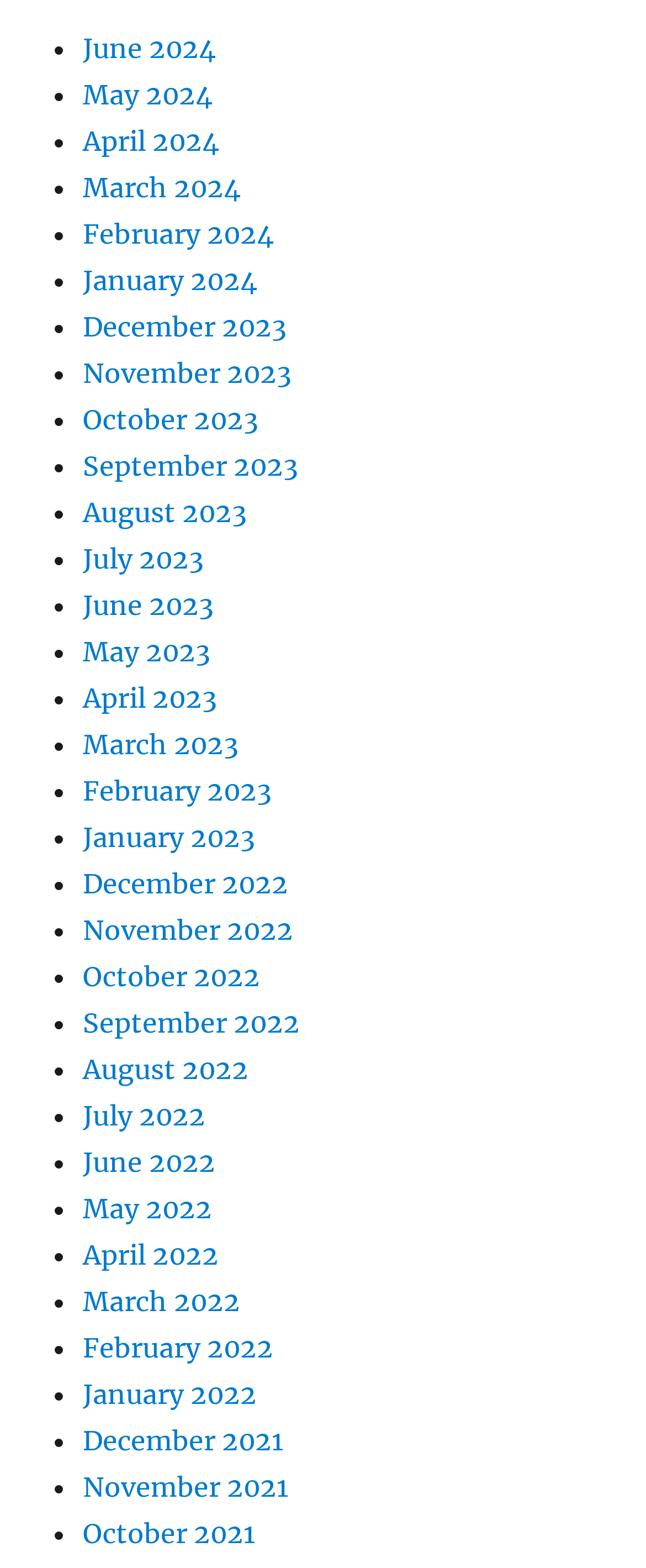Find the bounding box coordinates of the element to click in order to complete this instruction: "Select October 2022". The bounding box coordinates must be four float numbers between 0 and 1, denoted as [left, top, right, bottom].

[0.128, 0.612, 0.403, 0.633]